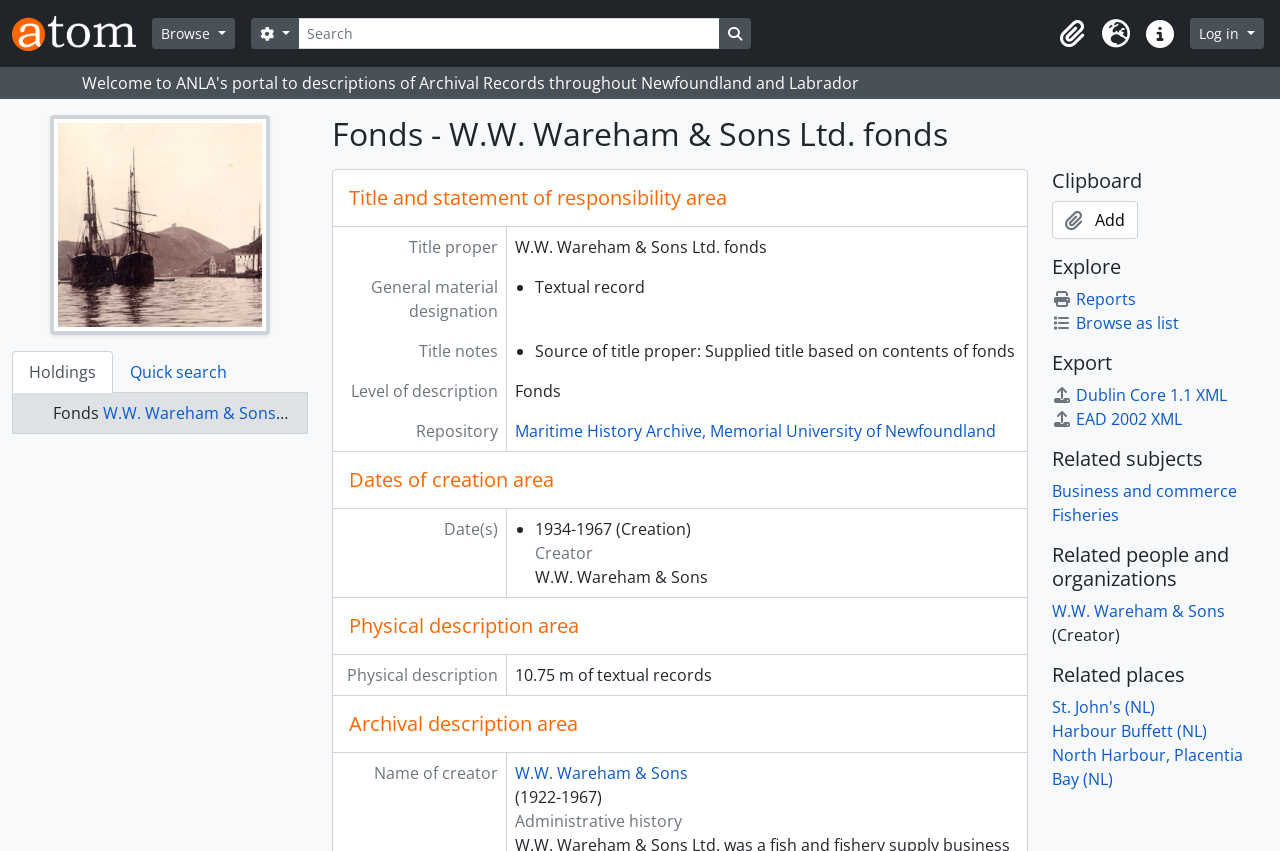Please locate and retrieve the main header text of the webpage.

Fonds - W.W. Wareham & Sons Ltd. fonds